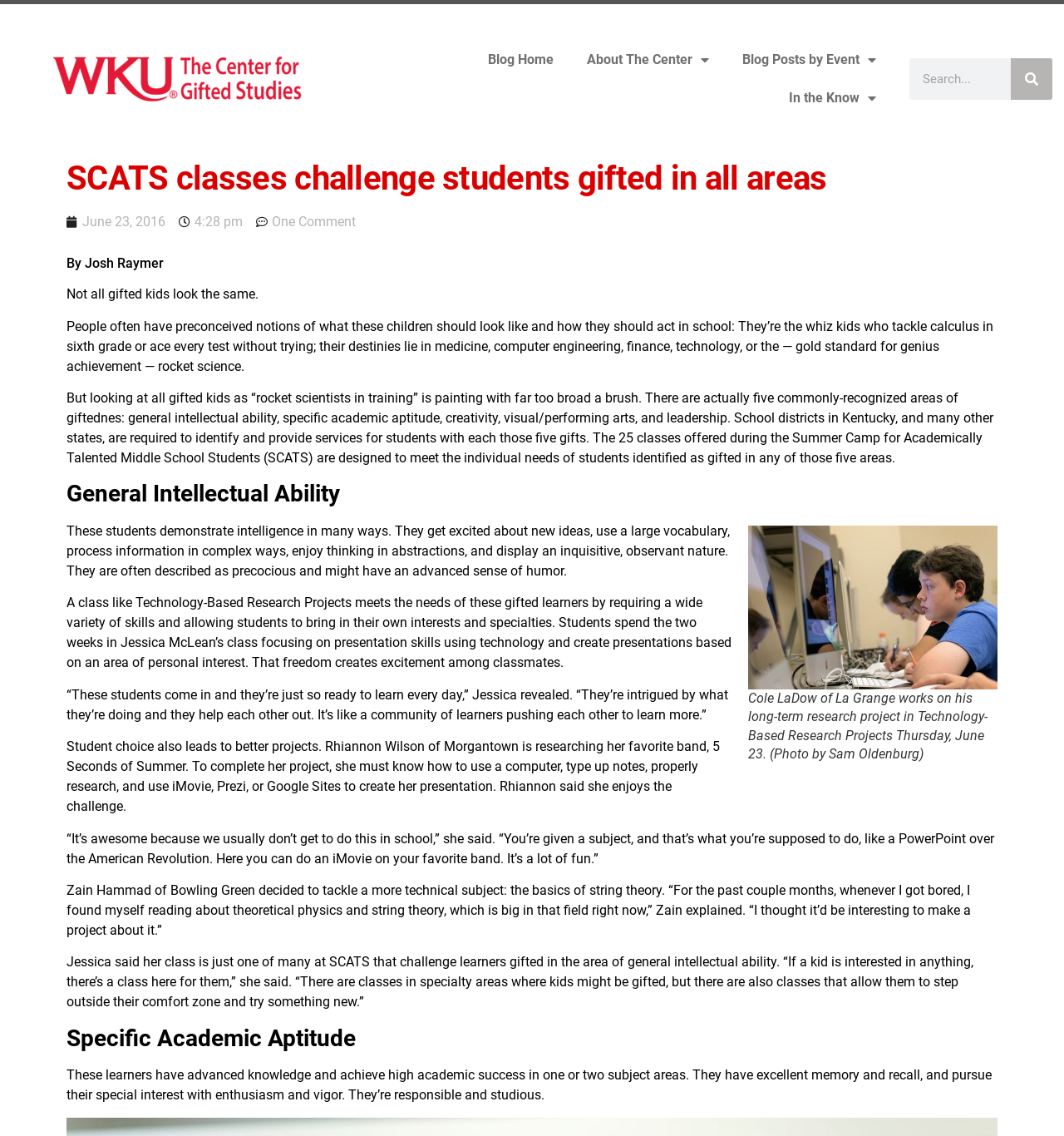Find the bounding box coordinates of the area to click in order to follow the instruction: "Read the article posted on June 23, 2016".

[0.062, 0.187, 0.155, 0.204]